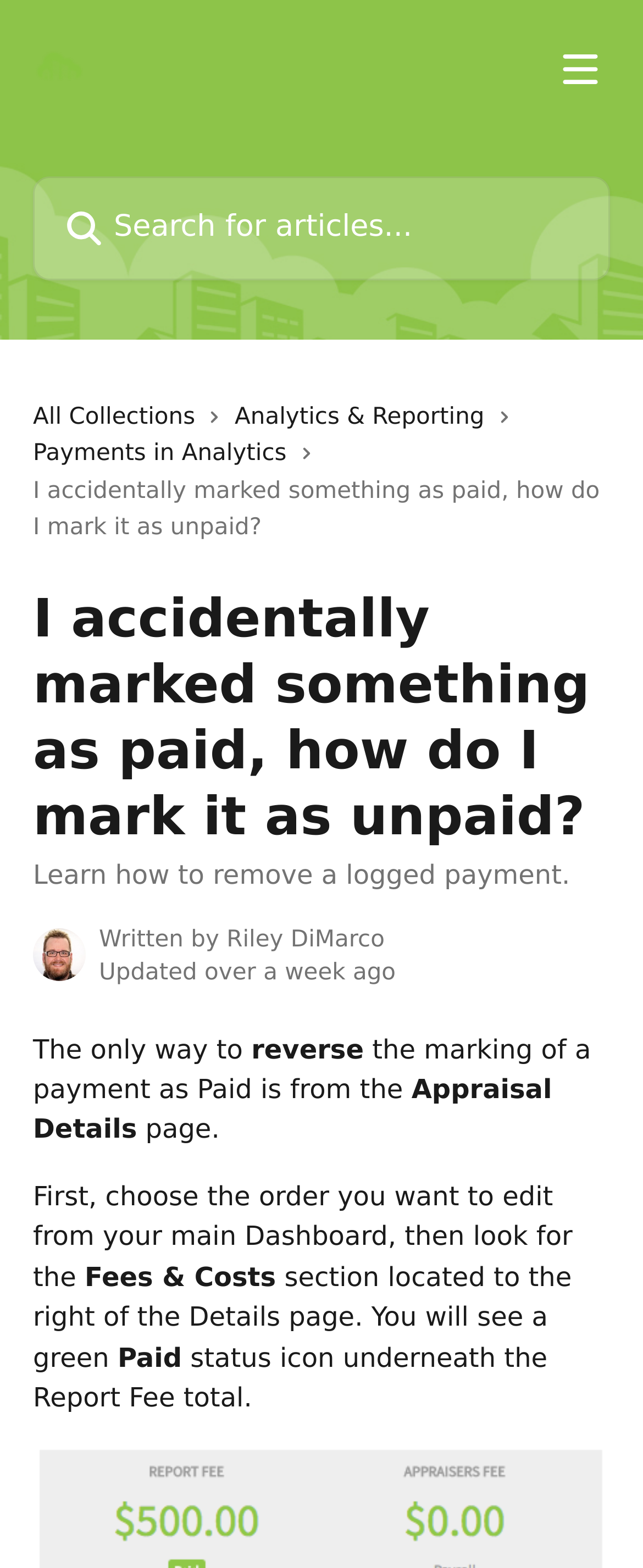Highlight the bounding box of the UI element that corresponds to this description: "aria-label="Open menu"".

[0.856, 0.031, 0.949, 0.056]